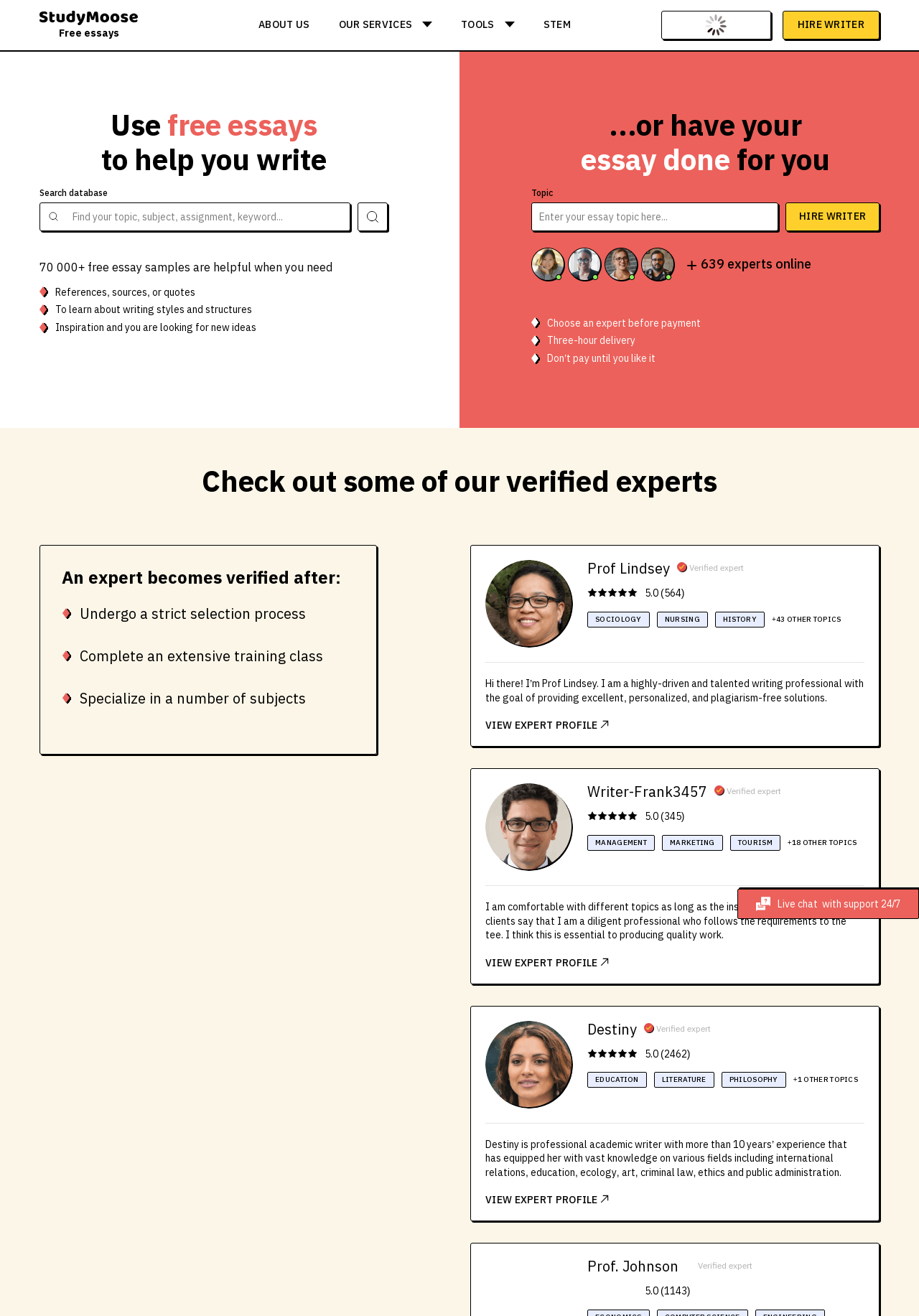Identify the bounding box coordinates of the clickable section necessary to follow the following instruction: "Search for free essays". The coordinates should be presented as four float numbers from 0 to 1, i.e., [left, top, right, bottom].

[0.043, 0.154, 0.381, 0.175]